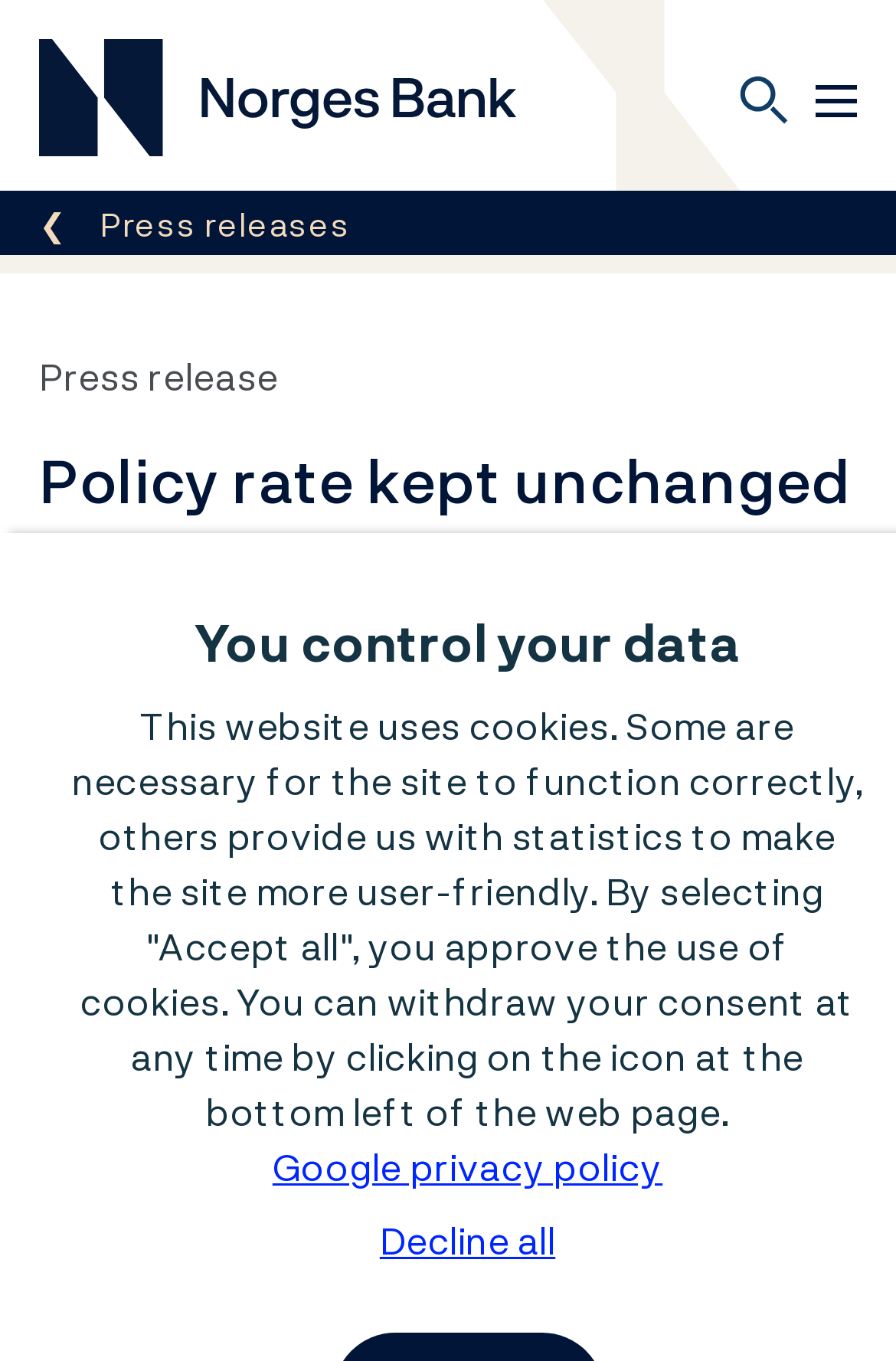What is the current state of the Norwegian economy?
Analyze the image and provide a thorough answer to the question.

The current state of the Norwegian economy is mentioned in the StaticText 'The upturn in the Norwegian economy appears to be continuing.'